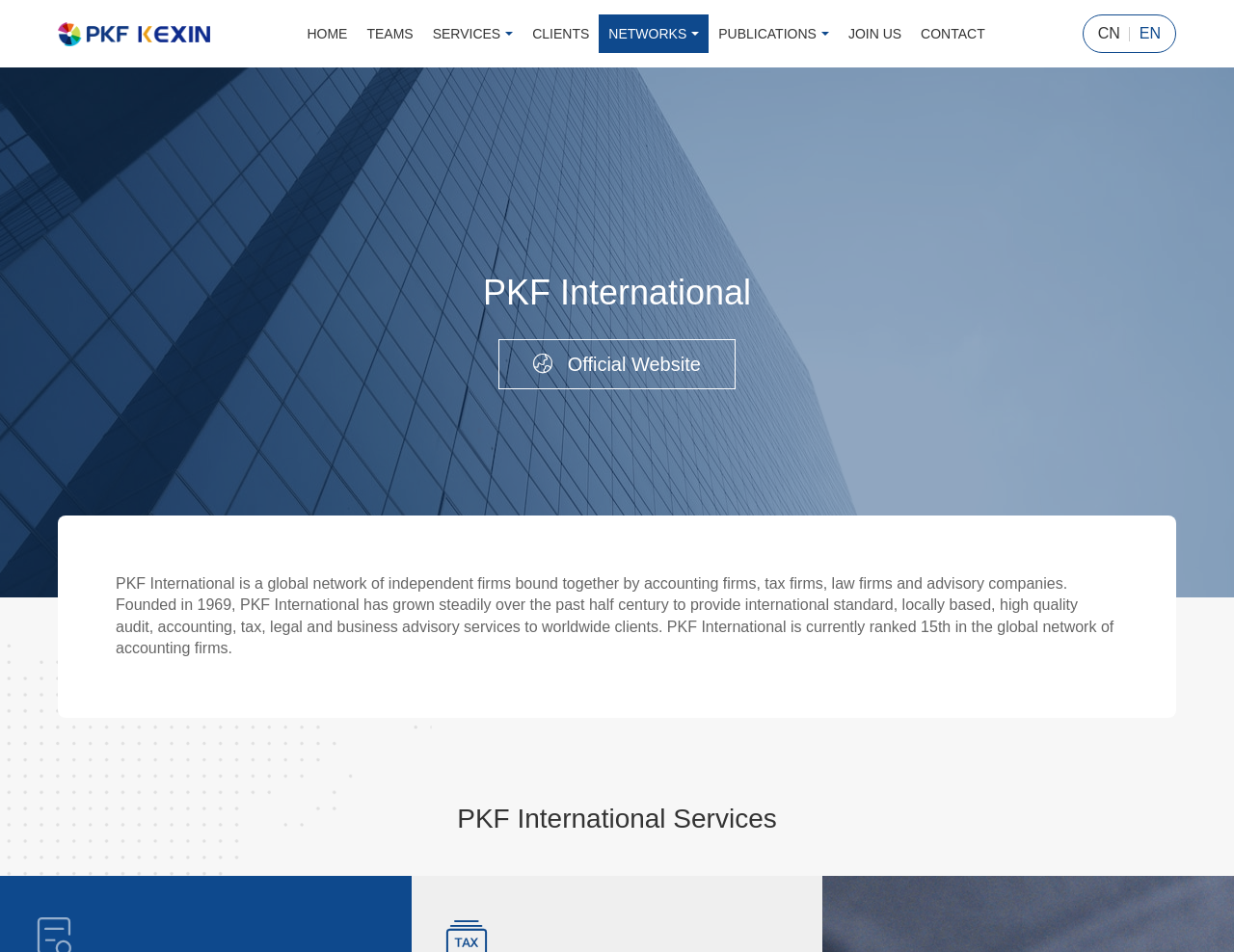Find the bounding box coordinates for the area you need to click to carry out the instruction: "Learn about PKF International services". The coordinates should be four float numbers between 0 and 1, indicated as [left, top, right, bottom].

[0.0, 0.84, 1.0, 0.88]